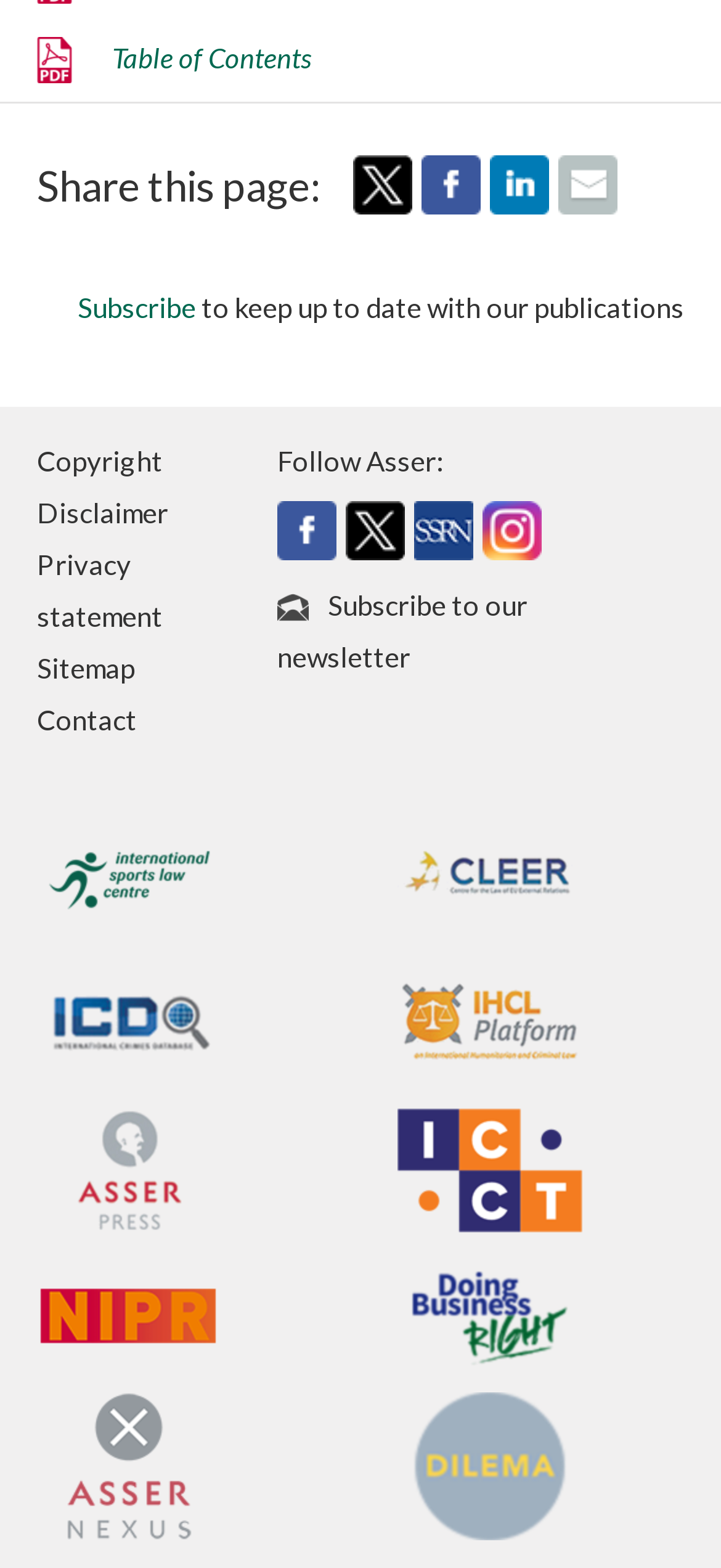Please identify the bounding box coordinates of the clickable element to fulfill the following instruction: "Share this page on Twitter". The coordinates should be four float numbers between 0 and 1, i.e., [left, top, right, bottom].

[0.49, 0.12, 0.572, 0.141]